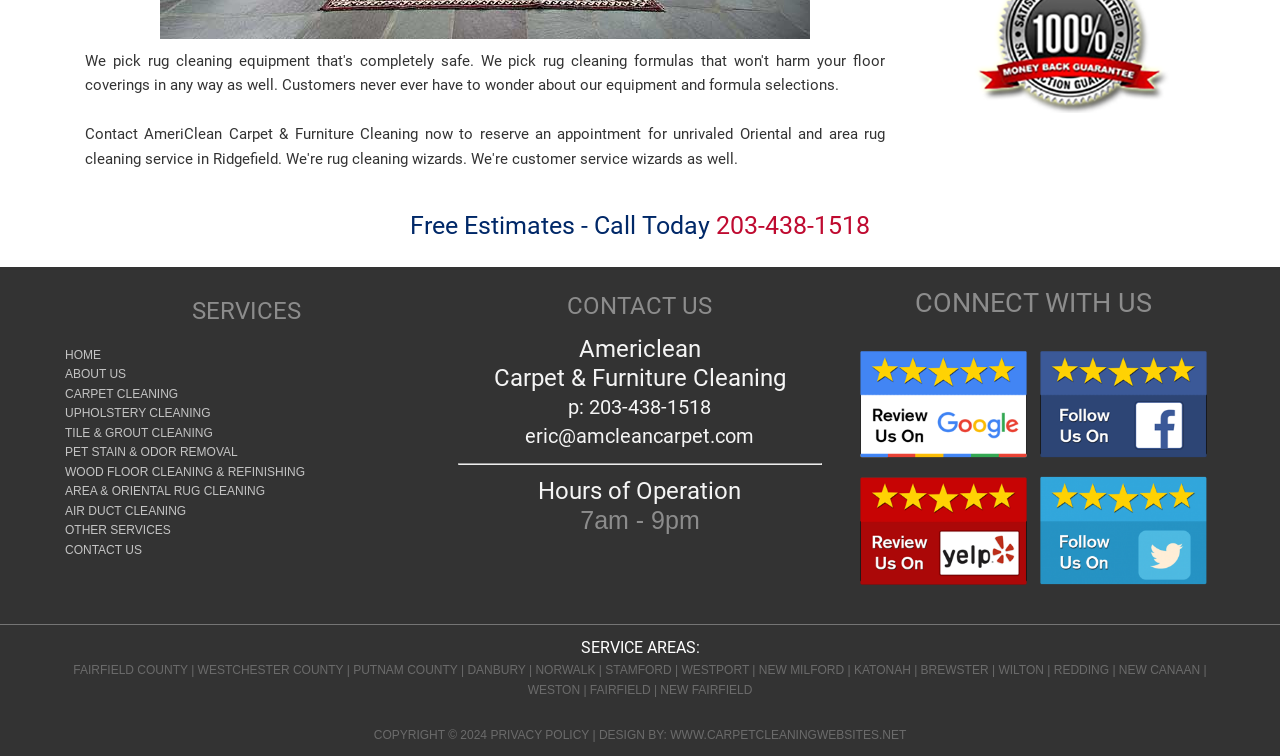Pinpoint the bounding box coordinates of the element to be clicked to execute the instruction: "Click on the 'CARPET CLEANING' link".

[0.051, 0.511, 0.139, 0.53]